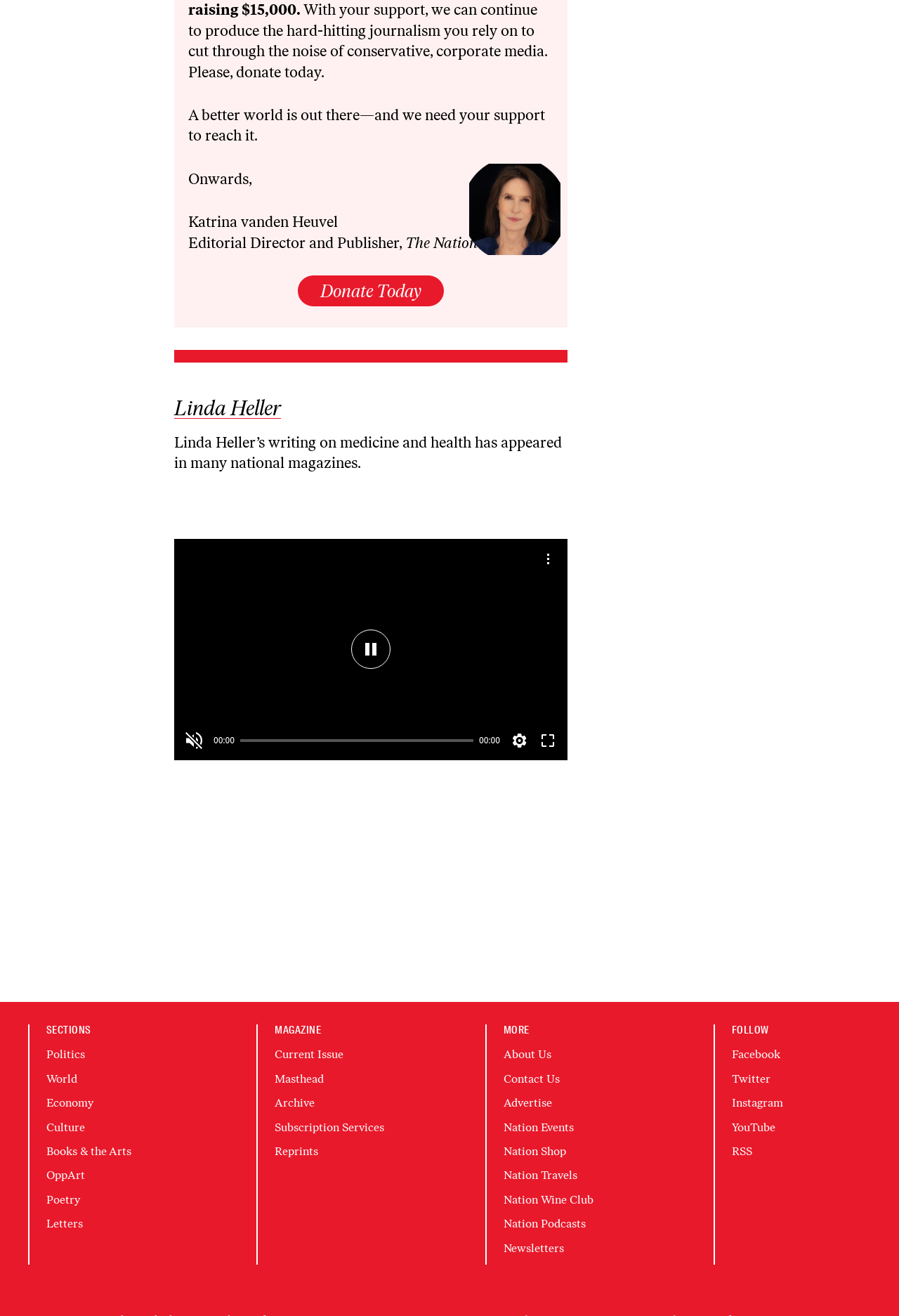Provide the bounding box coordinates of the section that needs to be clicked to accomplish the following instruction: "Read more about Linda Heller."

[0.194, 0.302, 0.312, 0.32]